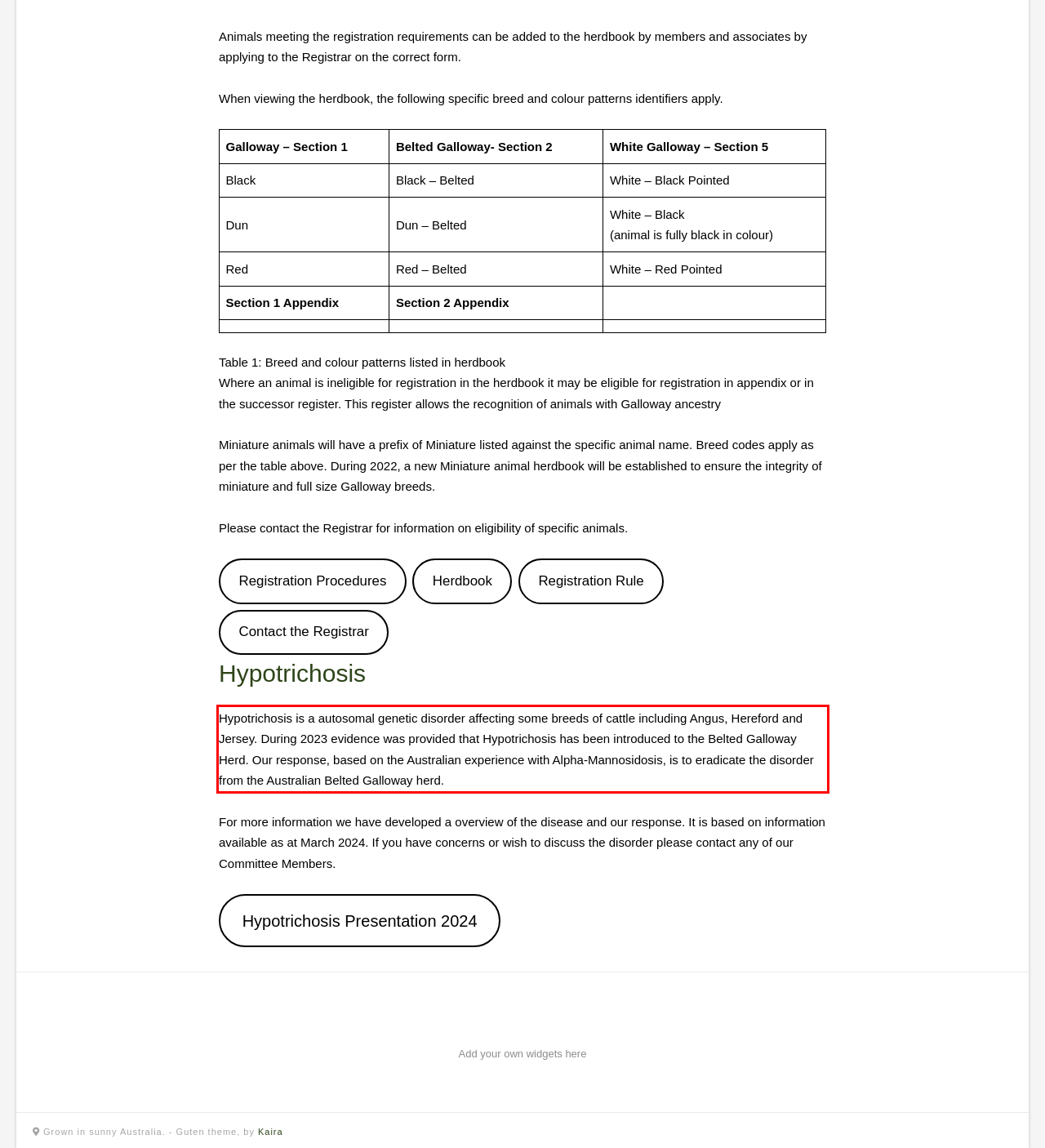Please perform OCR on the text content within the red bounding box that is highlighted in the provided webpage screenshot.

Hypotrichosis is a autosomal genetic disorder affecting some breeds of cattle including Angus, Hereford and Jersey. During 2023 evidence was provided that Hypotrichosis has been introduced to the Belted Galloway Herd. Our response, based on the Australian experience with Alpha-Mannosidosis, is to eradicate the disorder from the Australian Belted Galloway herd.